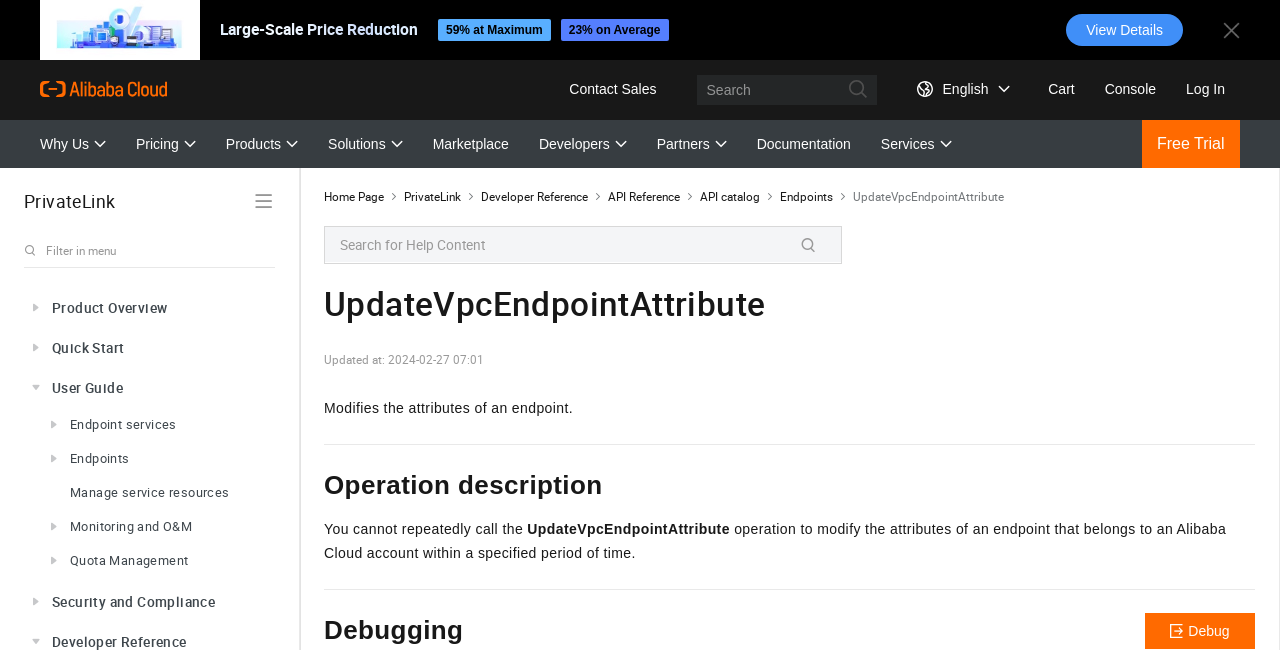Using the description "Monitoring and O&M", predict the bounding box of the relevant HTML element.

[0.033, 0.785, 0.212, 0.837]